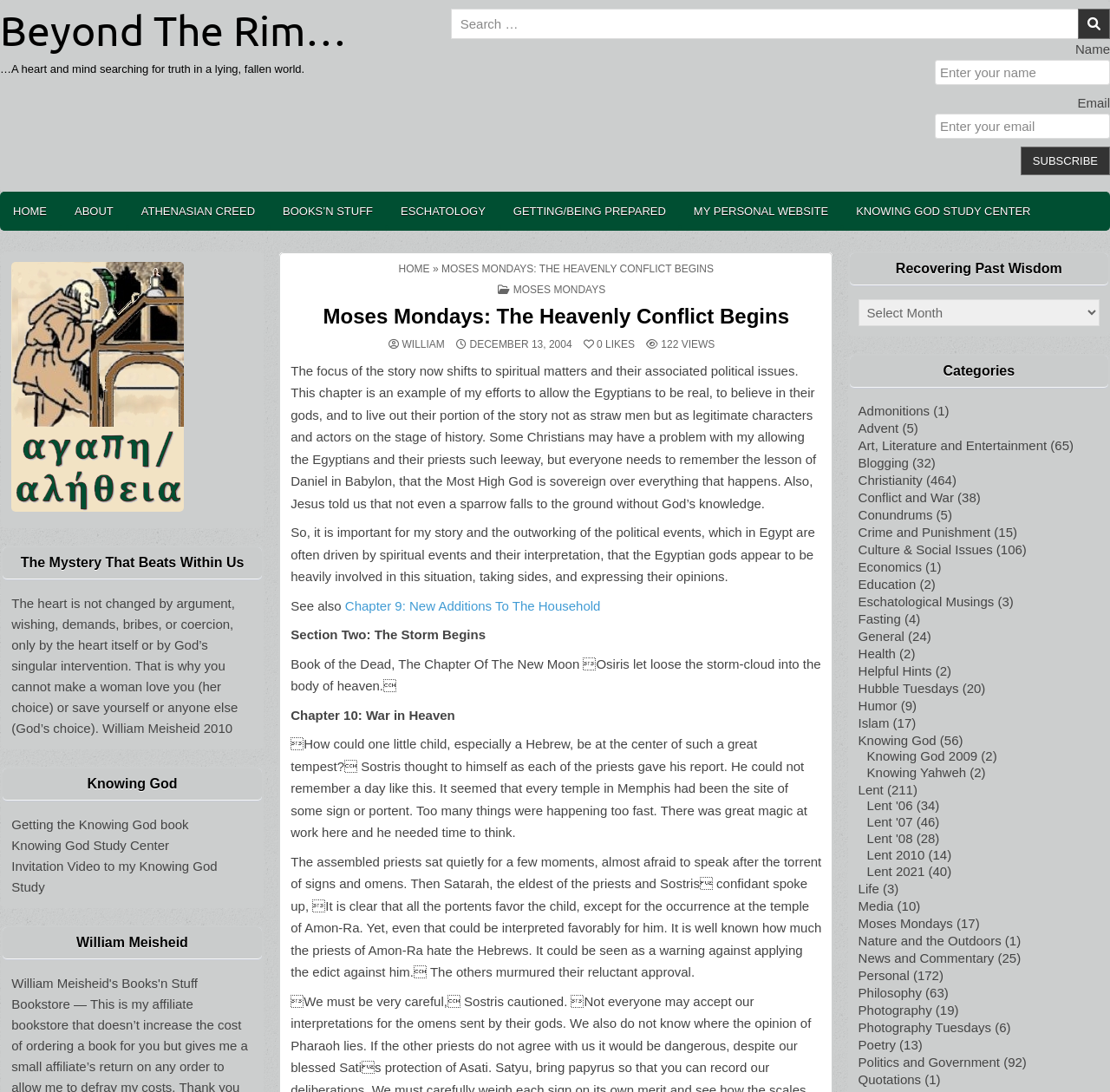Identify the bounding box coordinates of the region that should be clicked to execute the following instruction: "Visit the 'Knowing God Study Center'".

[0.759, 0.176, 0.94, 0.211]